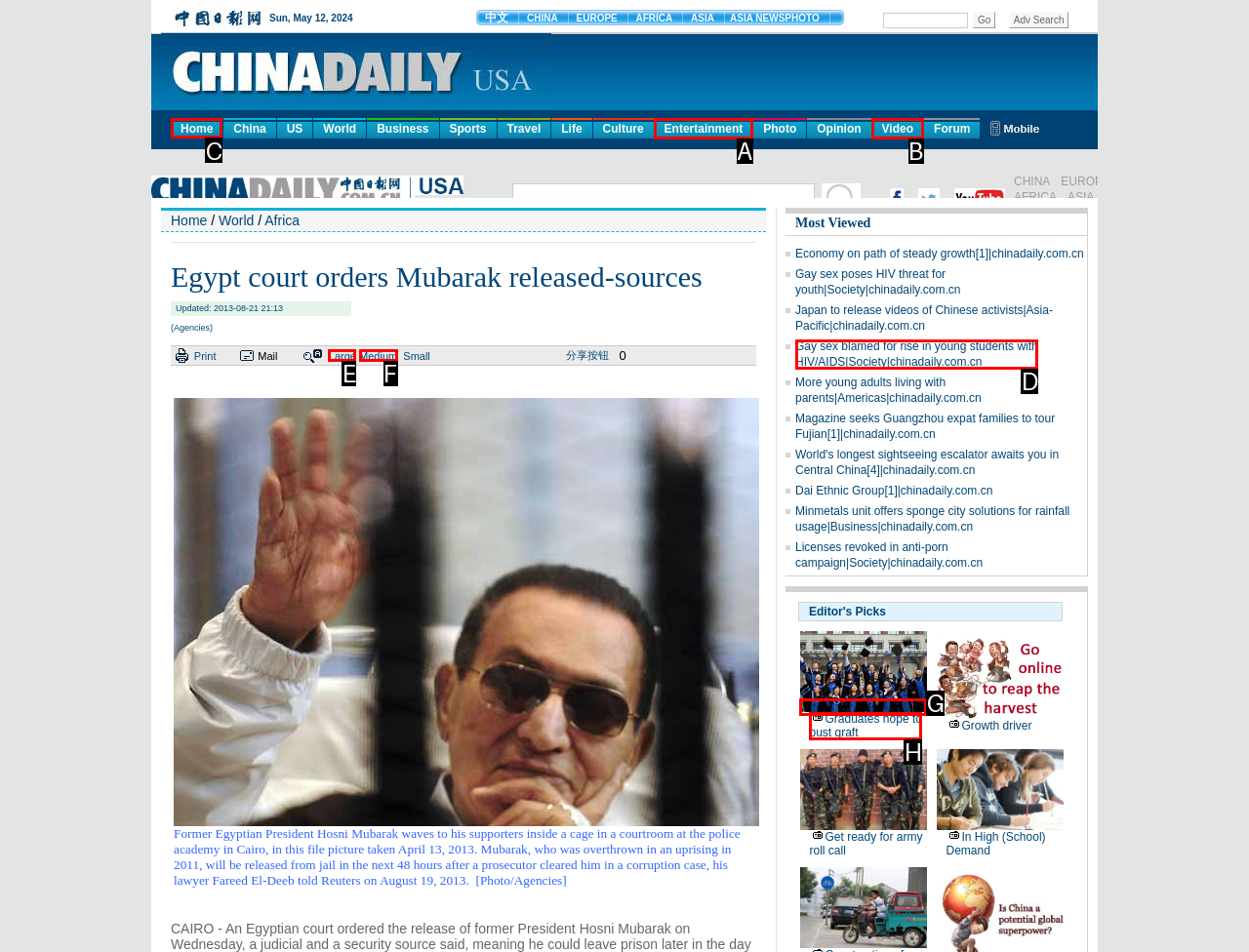Indicate which UI element needs to be clicked to fulfill the task: Click on the 'Home' link
Answer with the letter of the chosen option from the available choices directly.

C